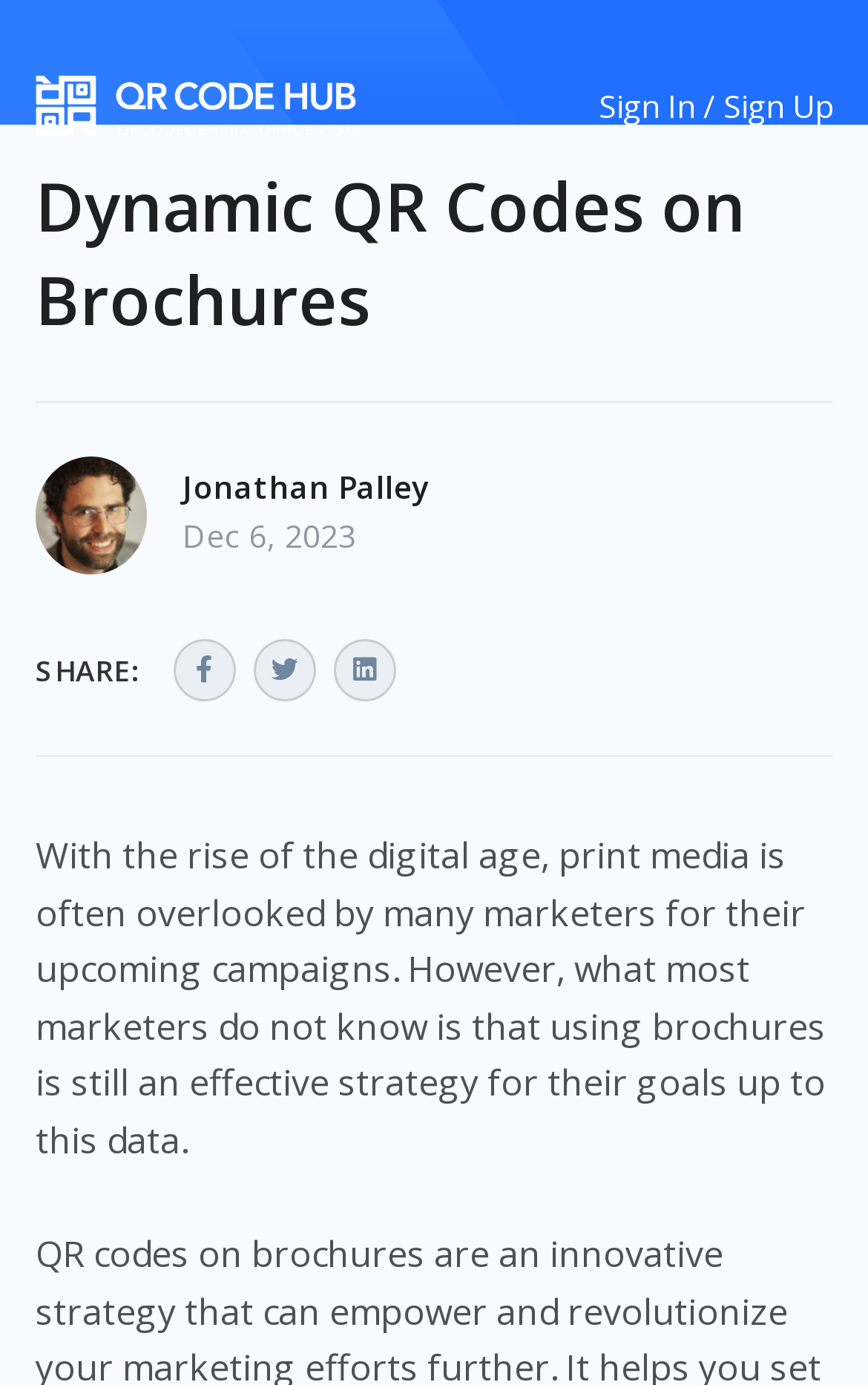Generate a thorough explanation of the webpage's elements.

The webpage is about the benefits of using dynamic QR codes on brochures. At the top left, there is a logo of QR Code Generator Hub, accompanied by a link labeled "Front". On the top right, there is a link to "Sign In / Sign Up". 

Below the logo, there is a heading that reads "Dynamic QR Codes on Brochures". To the right of the heading, there is an image of Jonathan Palley, along with a link to his name and a date "Dec 6, 2023". 

Underneath the image, there is a section with social media links, including Facebook, Twitter, and LinkedIn, represented by their respective icons. 

The main content of the webpage starts below the social media links, with a paragraph of text that discusses the effectiveness of using brochures in marketing campaigns, despite the rise of digital media.